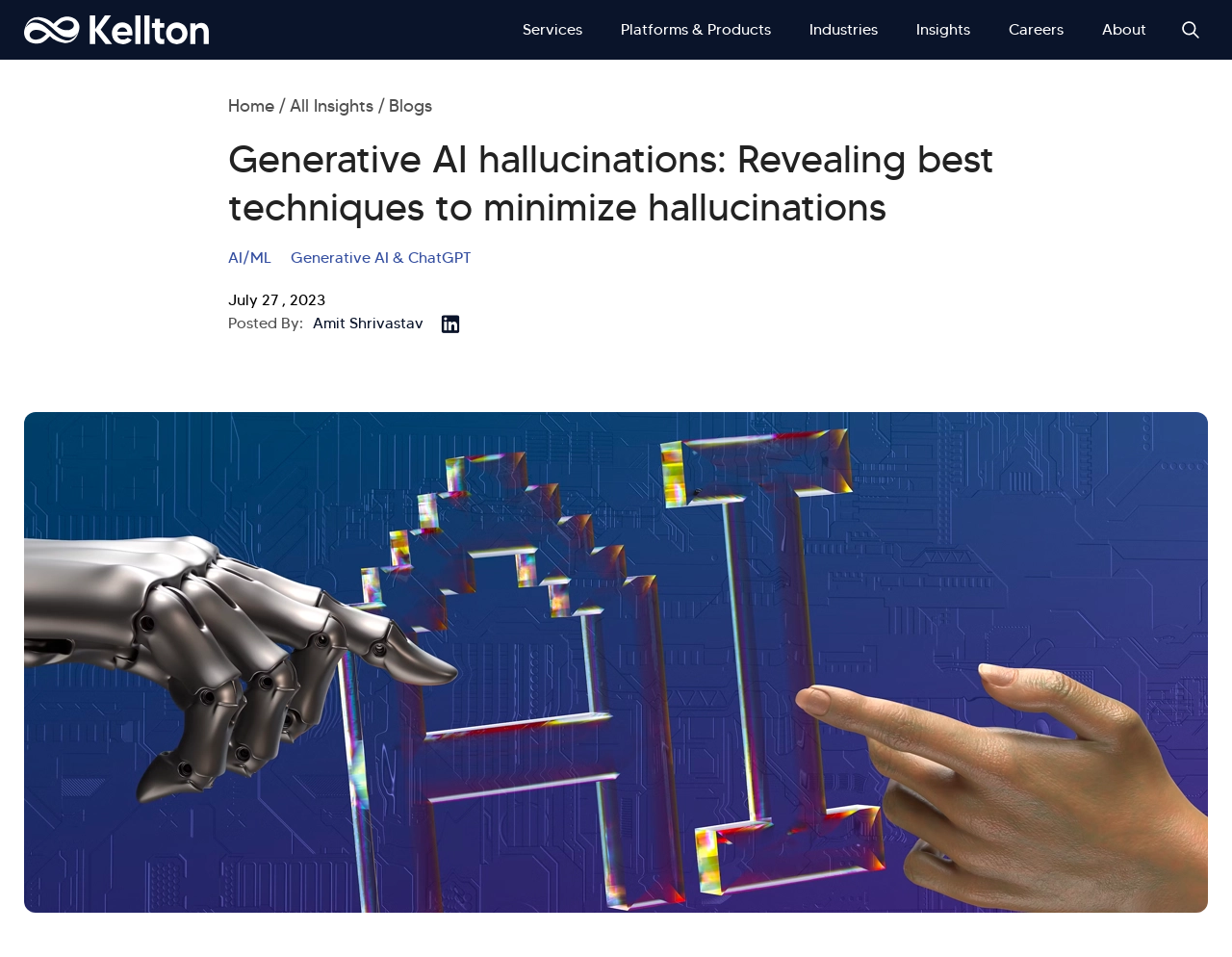Is there an image on the webpage?
From the image, provide a succinct answer in one word or a short phrase.

Yes